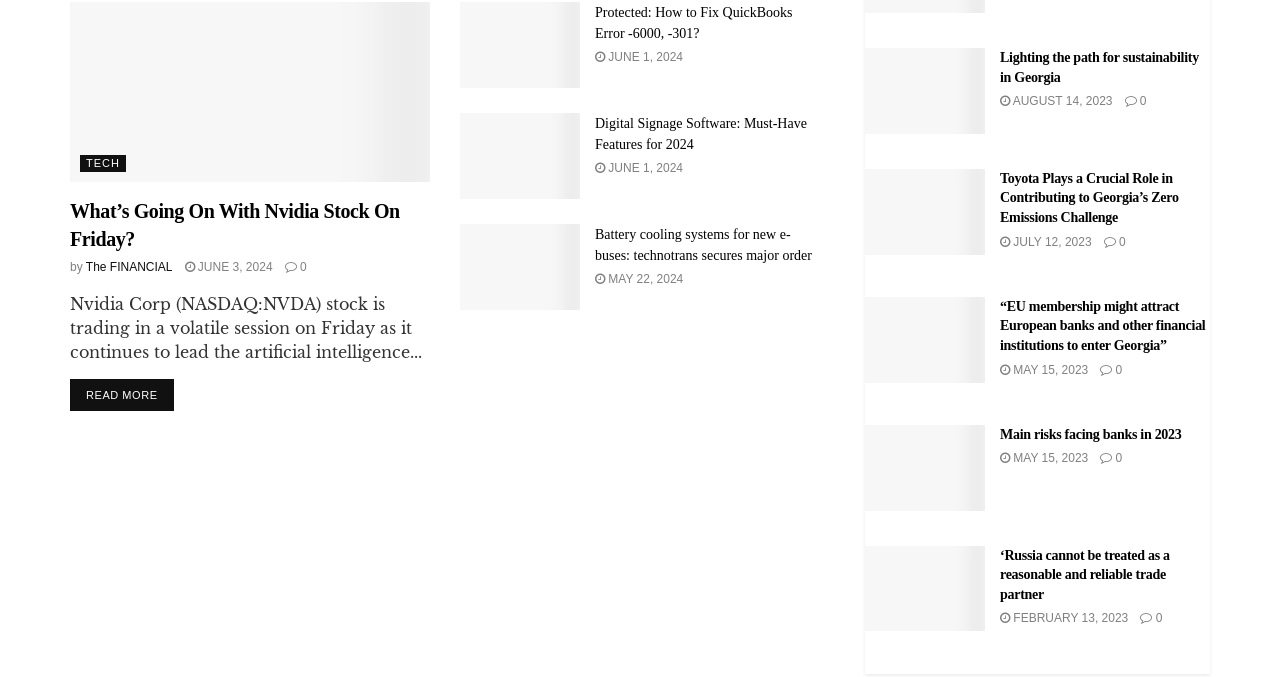Reply to the question with a single word or phrase:
What is the author of the article '“EU membership might attract European banks and other financial institutions to enter Georgia”'?

The FINANCIAL